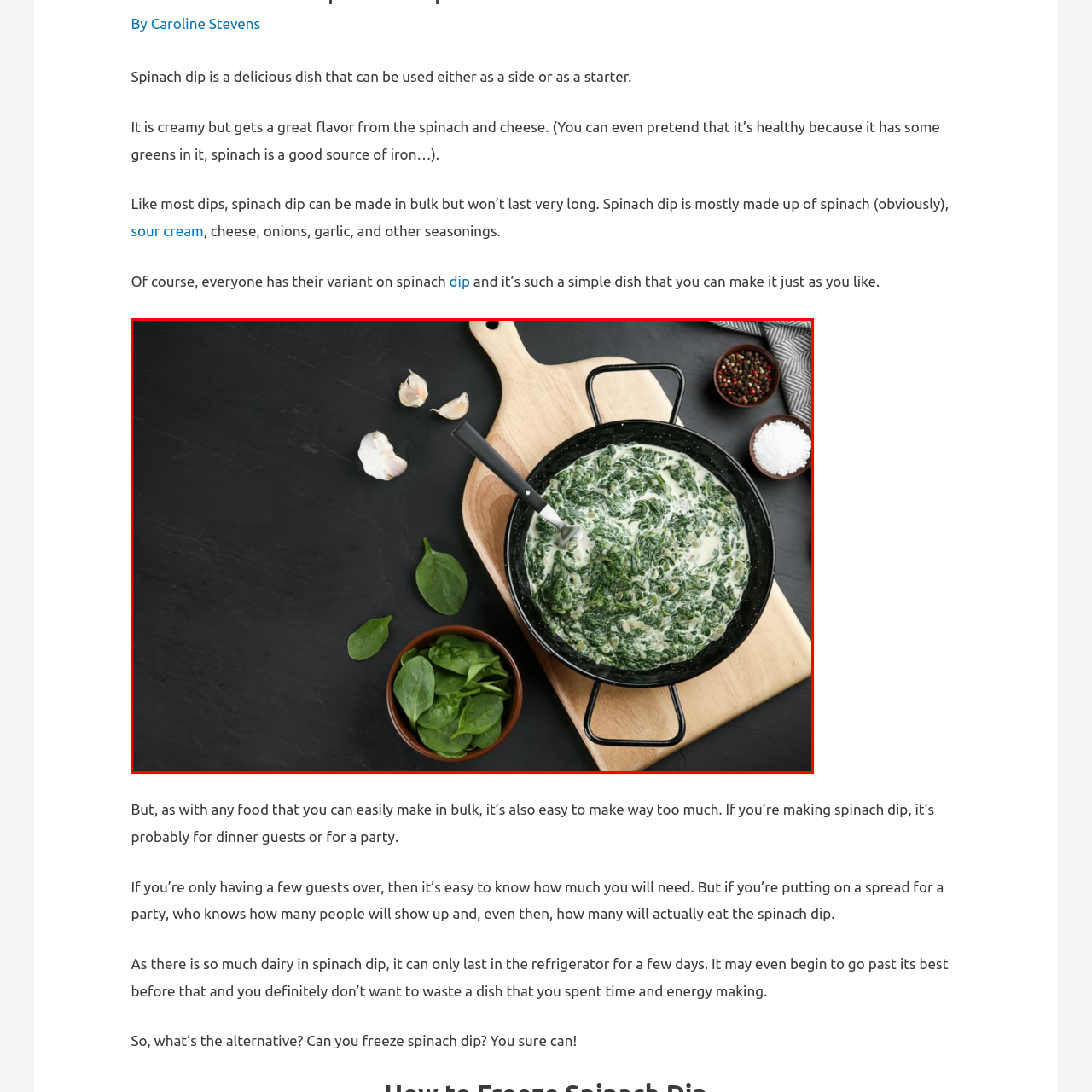What is the material of the spoon?
Please review the image inside the red bounding box and answer using a single word or phrase.

stainless steel